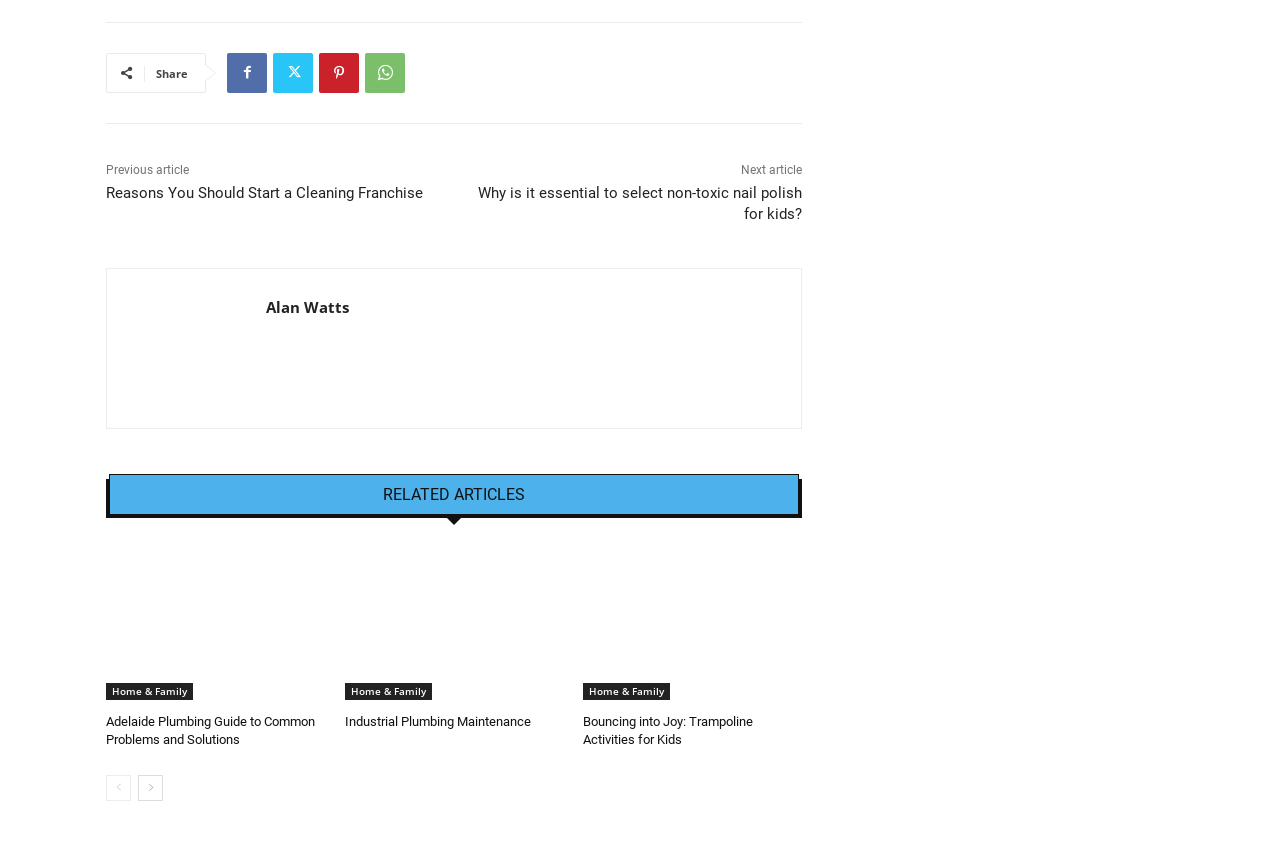What are the two navigation buttons at the bottom?
Look at the image and respond with a one-word or short-phrase answer.

prev-page and next-page